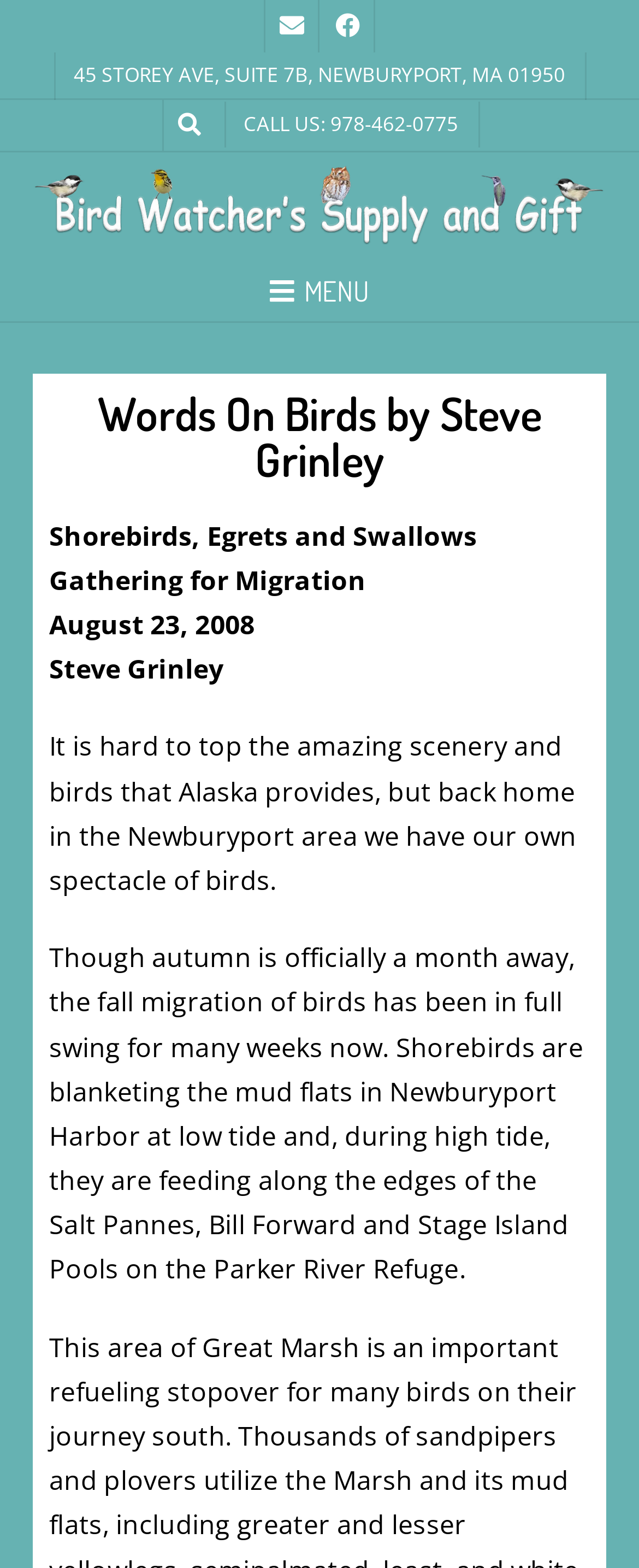What is the phone number to call?
Give a detailed response to the question by analyzing the screenshot.

I found the phone number by looking at the StaticText element with the bounding box coordinates [0.381, 0.07, 0.717, 0.088], which contains the text 'CALL US: 978-462-0775'.